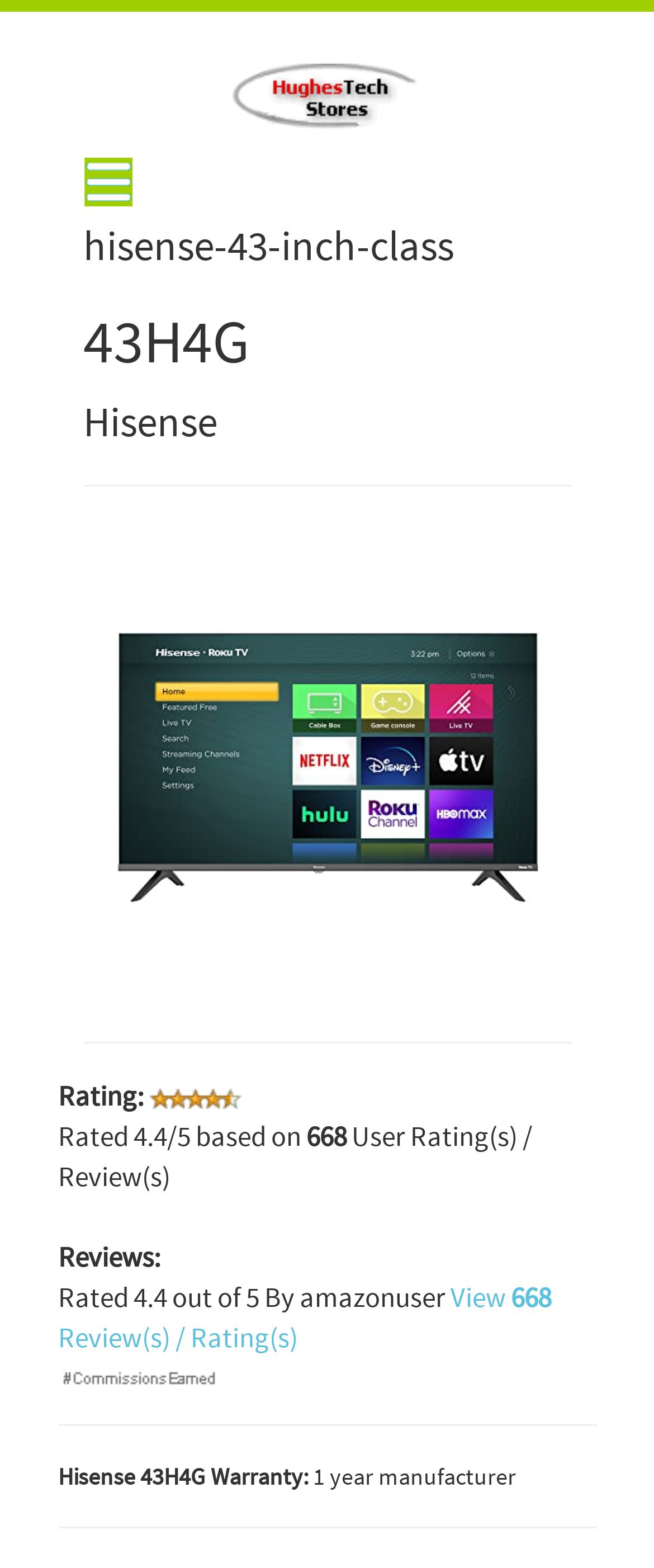Identify the bounding box coordinates for the UI element described as follows: View 668 Review(s) / Rating(s). Use the format (top-left x, top-left y, bottom-right x, bottom-right y) and ensure all values are floating point numbers between 0 and 1.

[0.088, 0.815, 0.842, 0.864]